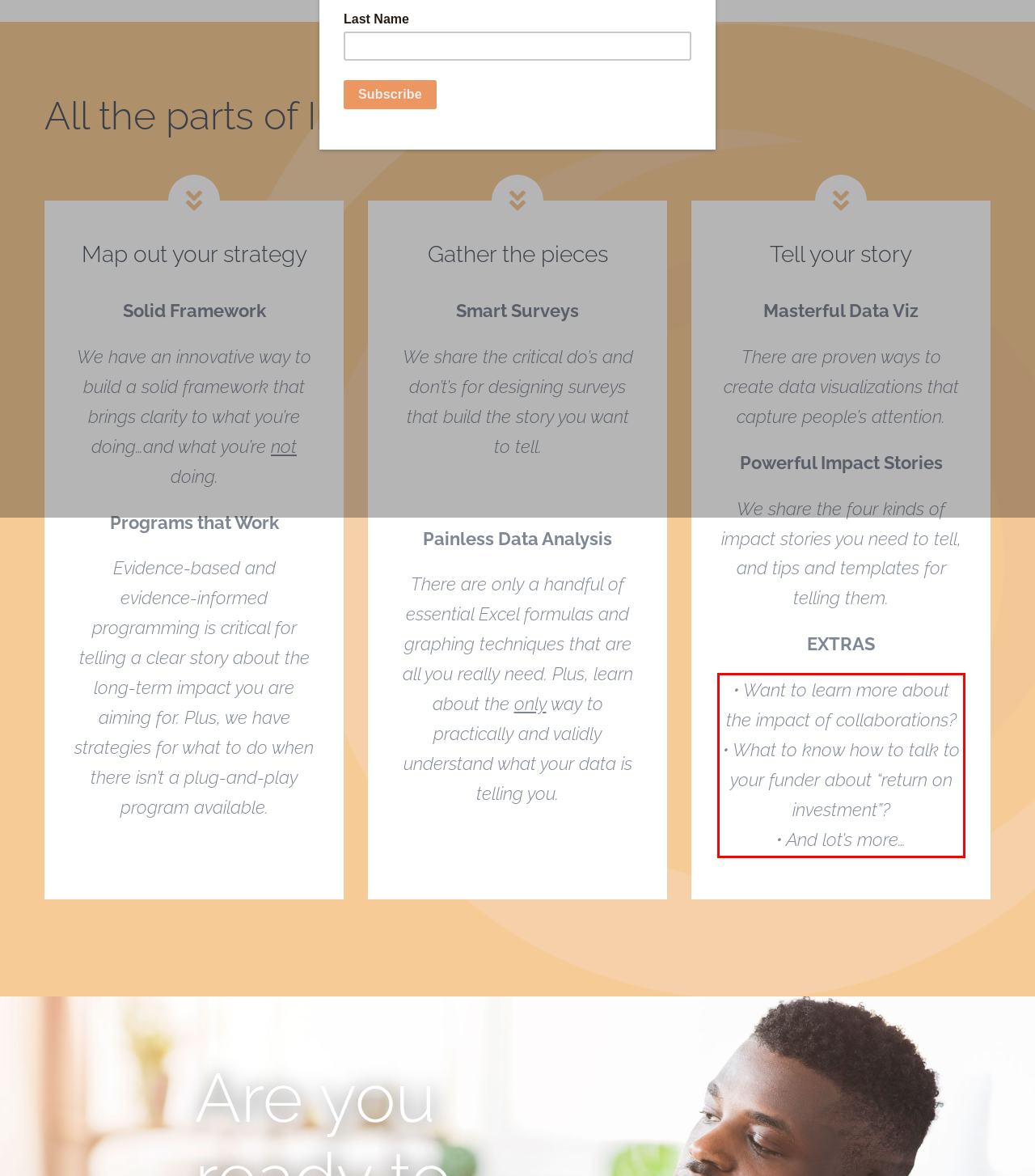By examining the provided screenshot of a webpage, recognize the text within the red bounding box and generate its text content.

• Want to learn more about the impact of collaborations? • What to know how to talk to your funder about “return on investment”? • And lot’s more…